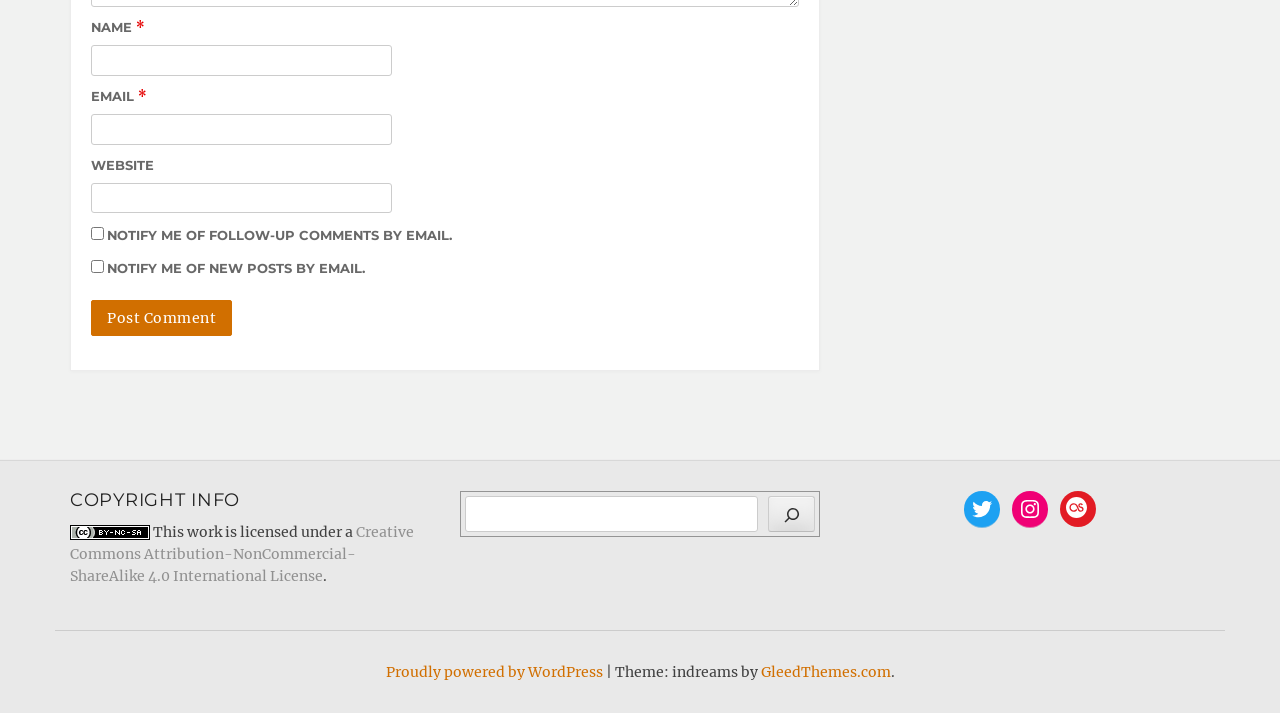Identify the bounding box for the described UI element. Provide the coordinates in (top-left x, top-left y, bottom-right x, bottom-right y) format with values ranging from 0 to 1: name="s"

[0.363, 0.695, 0.592, 0.746]